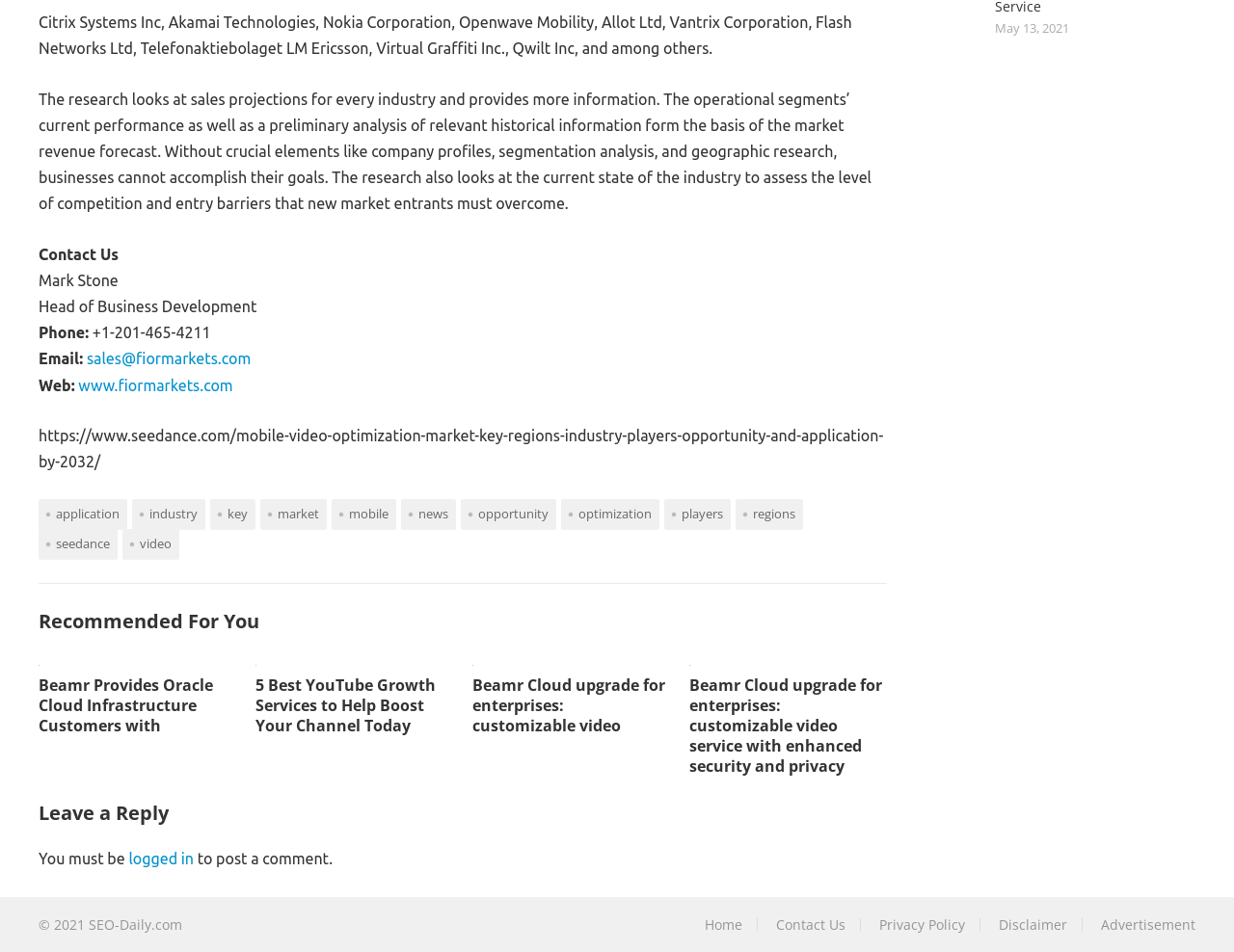Please provide the bounding box coordinates for the element that needs to be clicked to perform the following instruction: "Check the recommended article about Beamr Provides Oracle Cloud Infrastructure Customers with". The coordinates should be given as four float numbers between 0 and 1, i.e., [left, top, right, bottom].

[0.031, 0.687, 0.191, 0.7]